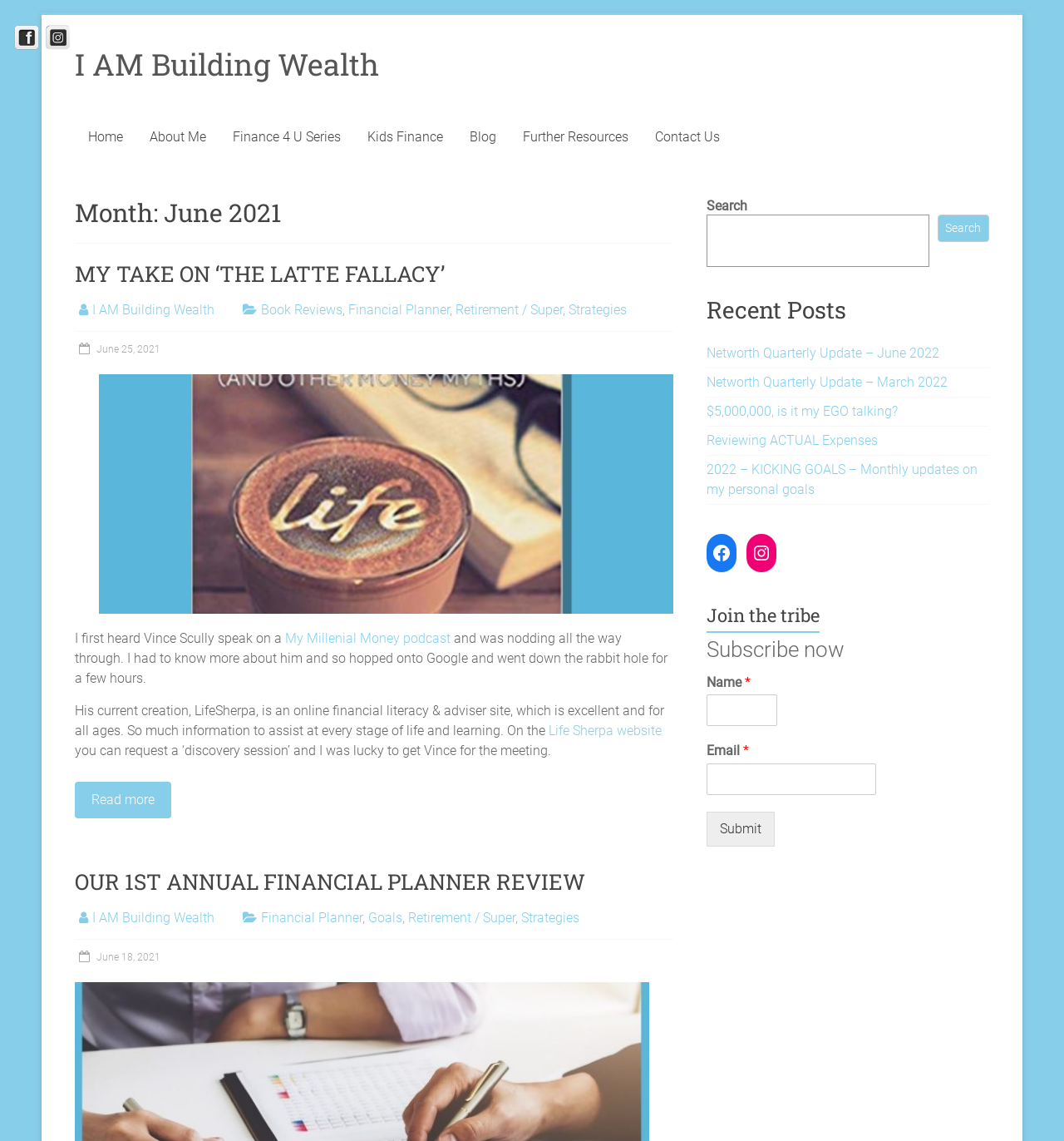Find the bounding box coordinates for the HTML element described in this sentence: "Finance 4 U Series". Provide the coordinates as four float numbers between 0 and 1, in the format [left, top, right, bottom].

[0.206, 0.104, 0.333, 0.136]